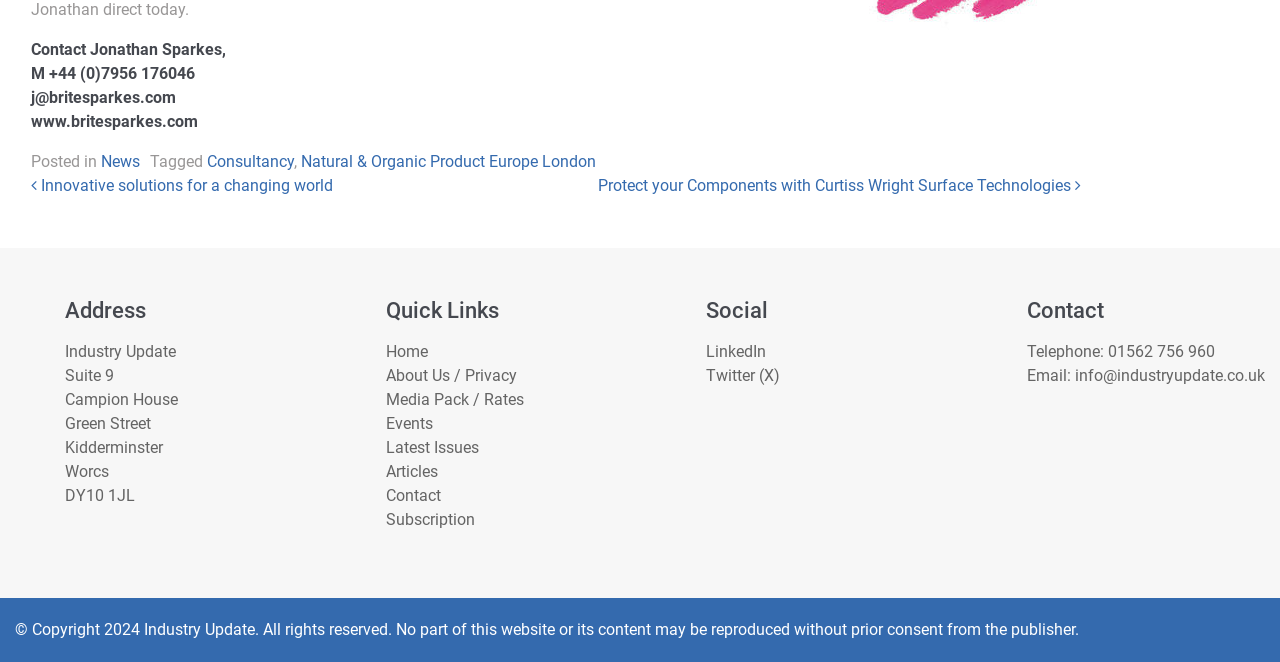Using the format (top-left x, top-left y, bottom-right x, bottom-right y), provide the bounding box coordinates for the described UI element. All values should be floating point numbers between 0 and 1: Media Pack / Rates

[0.301, 0.589, 0.409, 0.617]